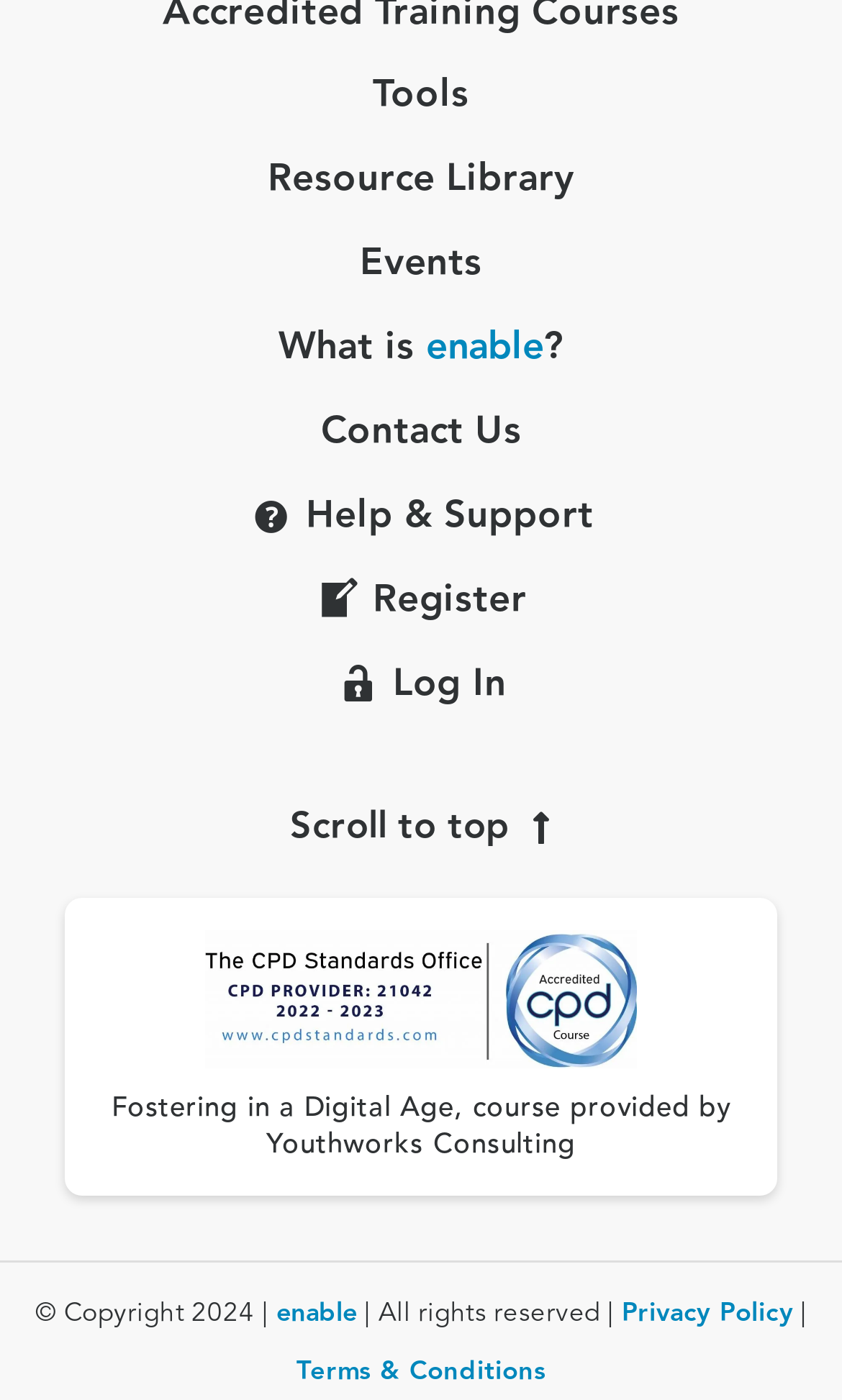Determine the bounding box coordinates for the region that must be clicked to execute the following instruction: "View posts tagged 'social'".

None